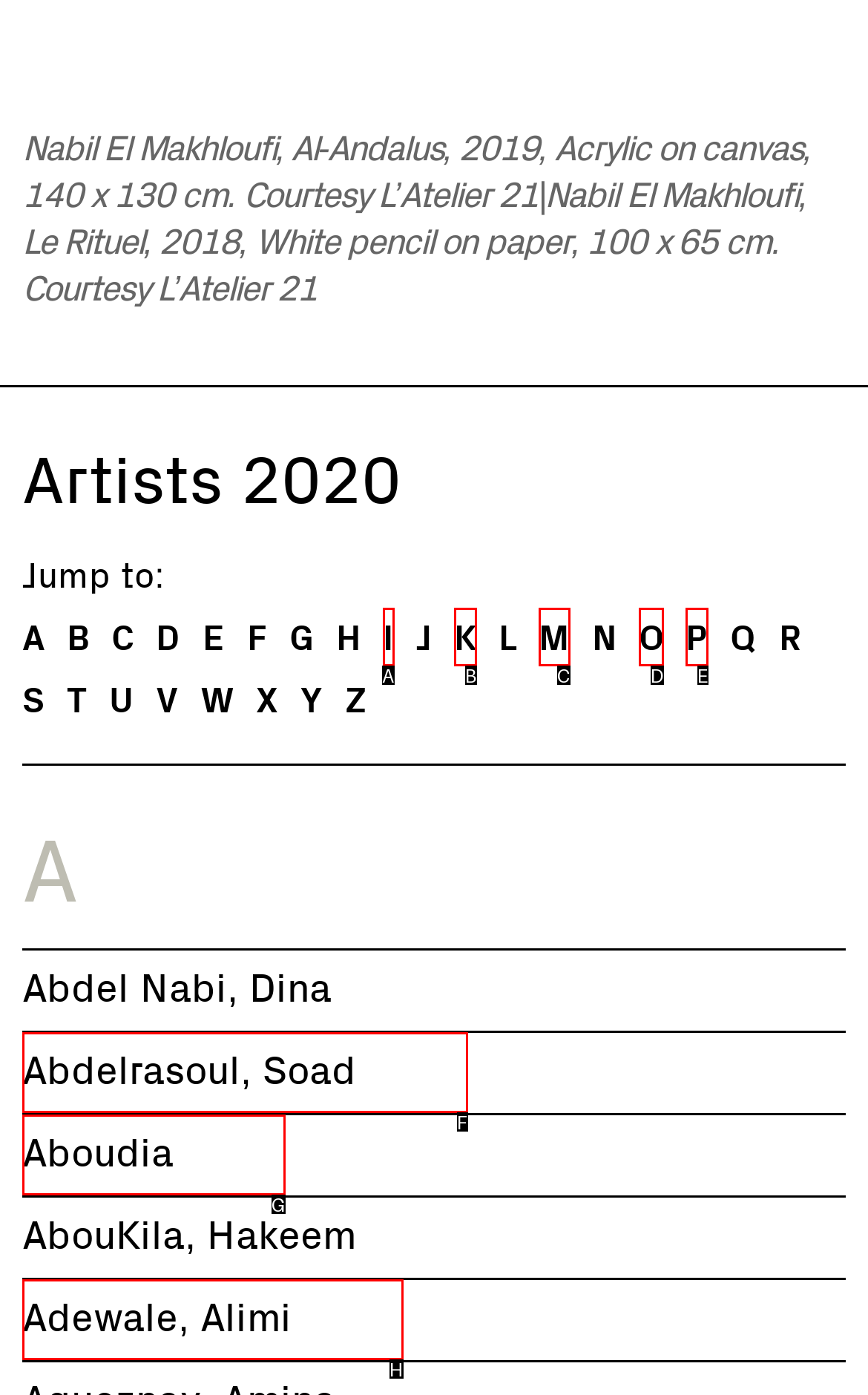Identify the bounding box that corresponds to: Abdelrasoul, Soad
Respond with the letter of the correct option from the provided choices.

F